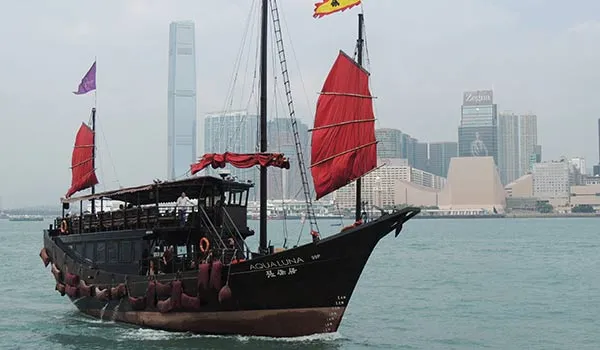What is visible in the background of the image?
Provide a concise answer using a single word or phrase based on the image.

Hong Kong's modern skyline